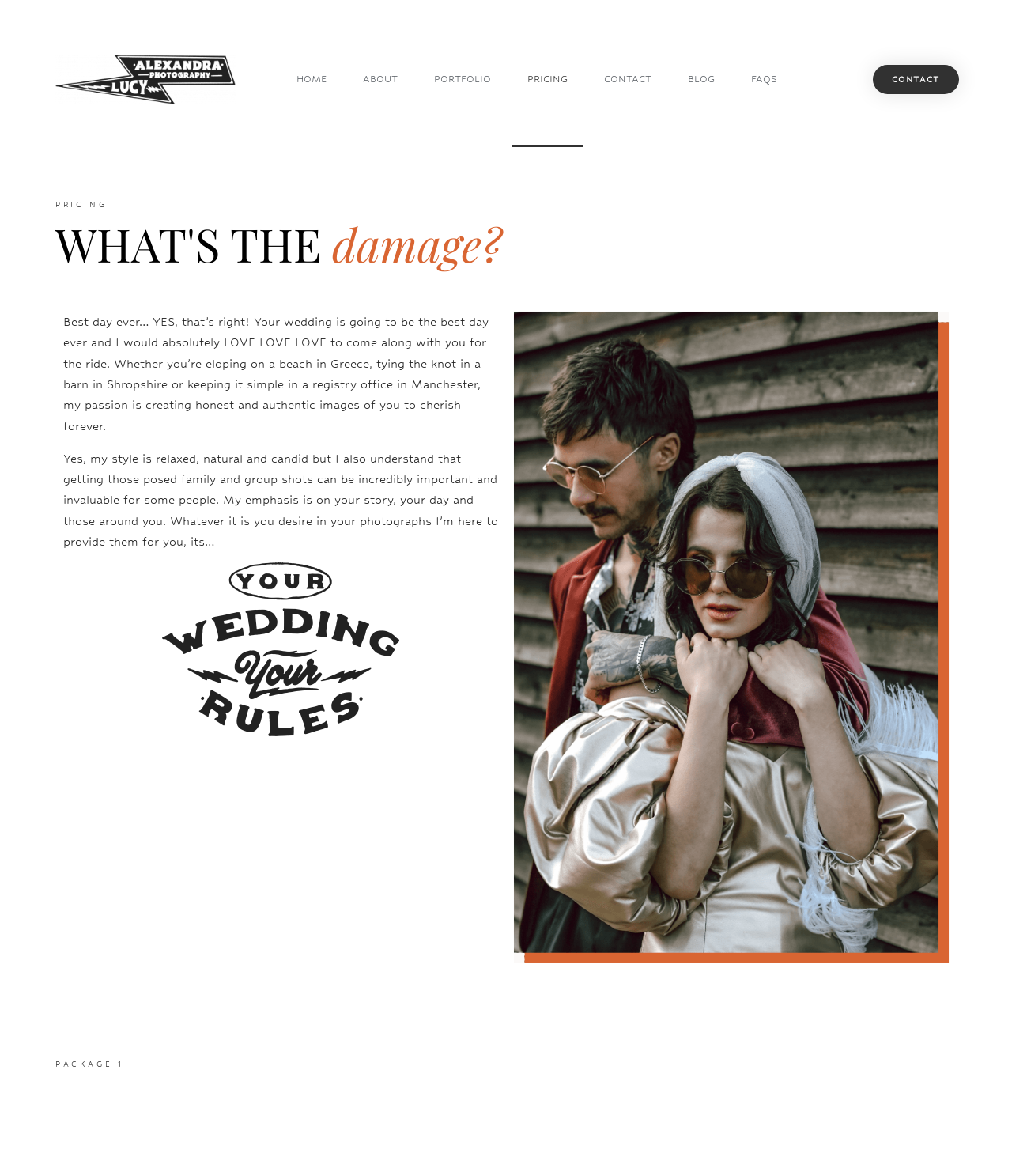Find the bounding box coordinates of the clickable area that will achieve the following instruction: "Learn more about PACKAGE 1".

[0.055, 0.901, 0.945, 0.909]